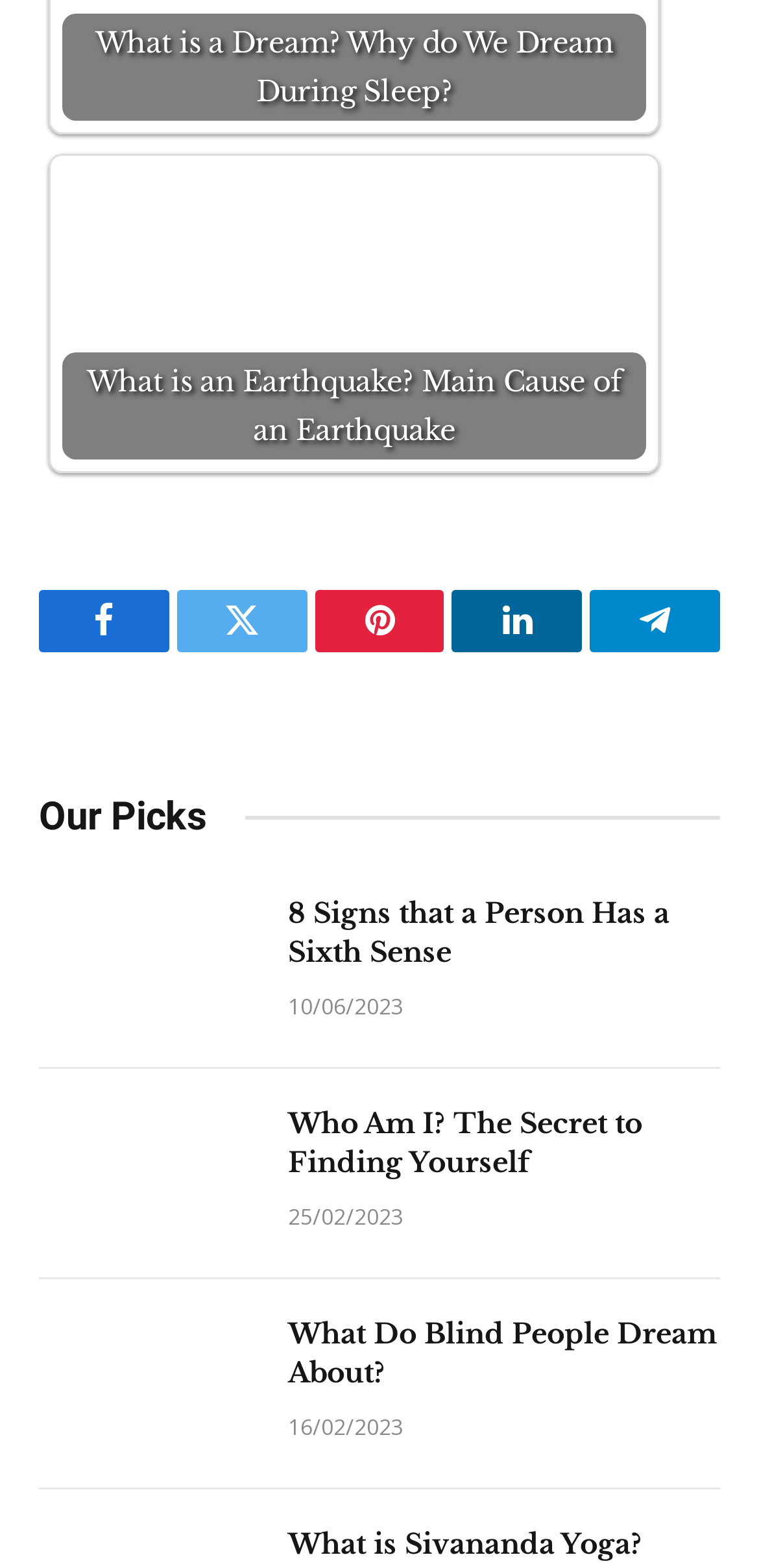Can you determine the bounding box coordinates of the area that needs to be clicked to fulfill the following instruction: "Read about who am I - the secret to finding yourself"?

[0.051, 0.702, 0.333, 0.797]